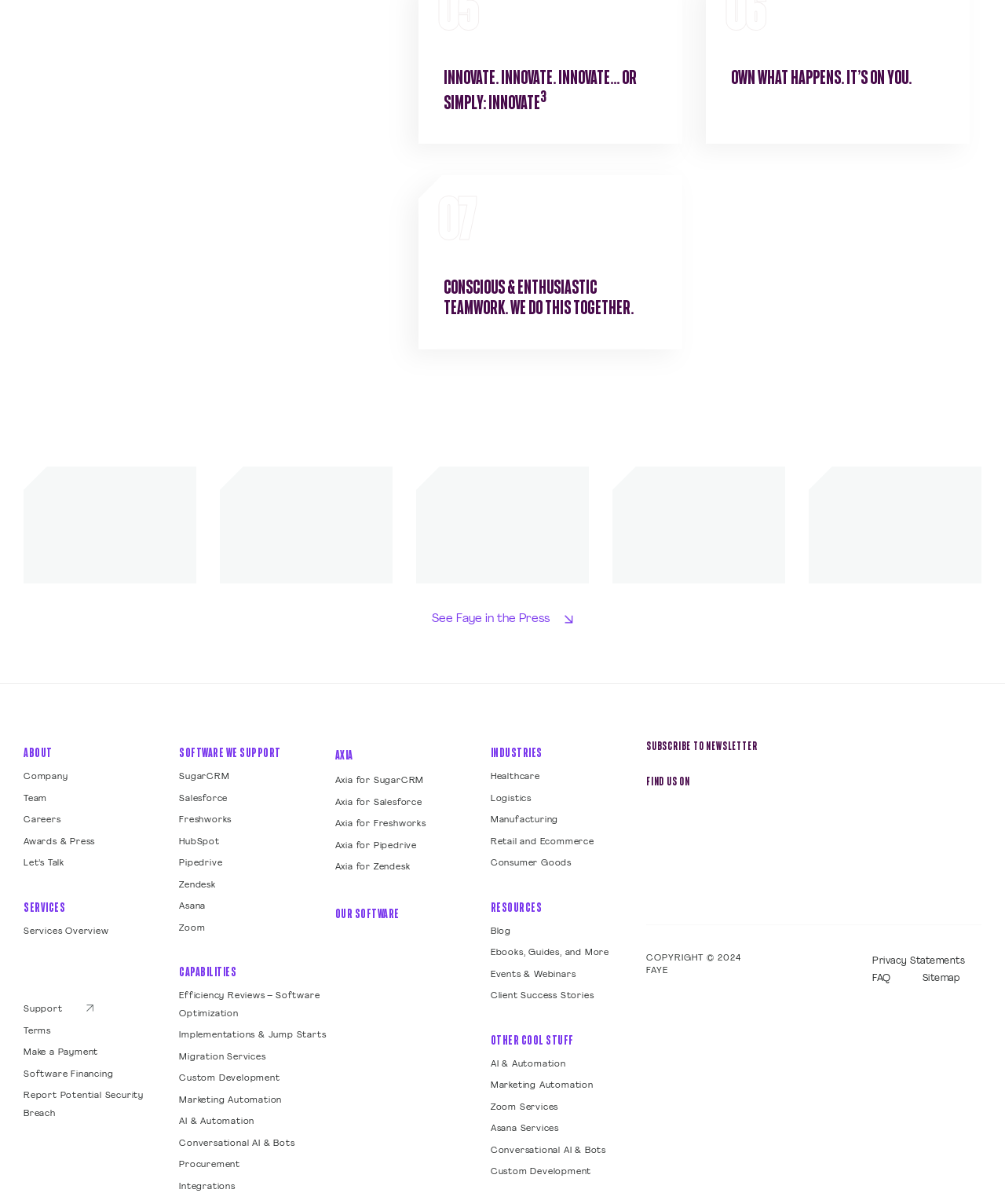Identify the coordinates of the bounding box for the element described below: "See Faye in the Press". Return the coordinates as four float numbers between 0 and 1: [left, top, right, bottom].

[0.43, 0.507, 0.57, 0.522]